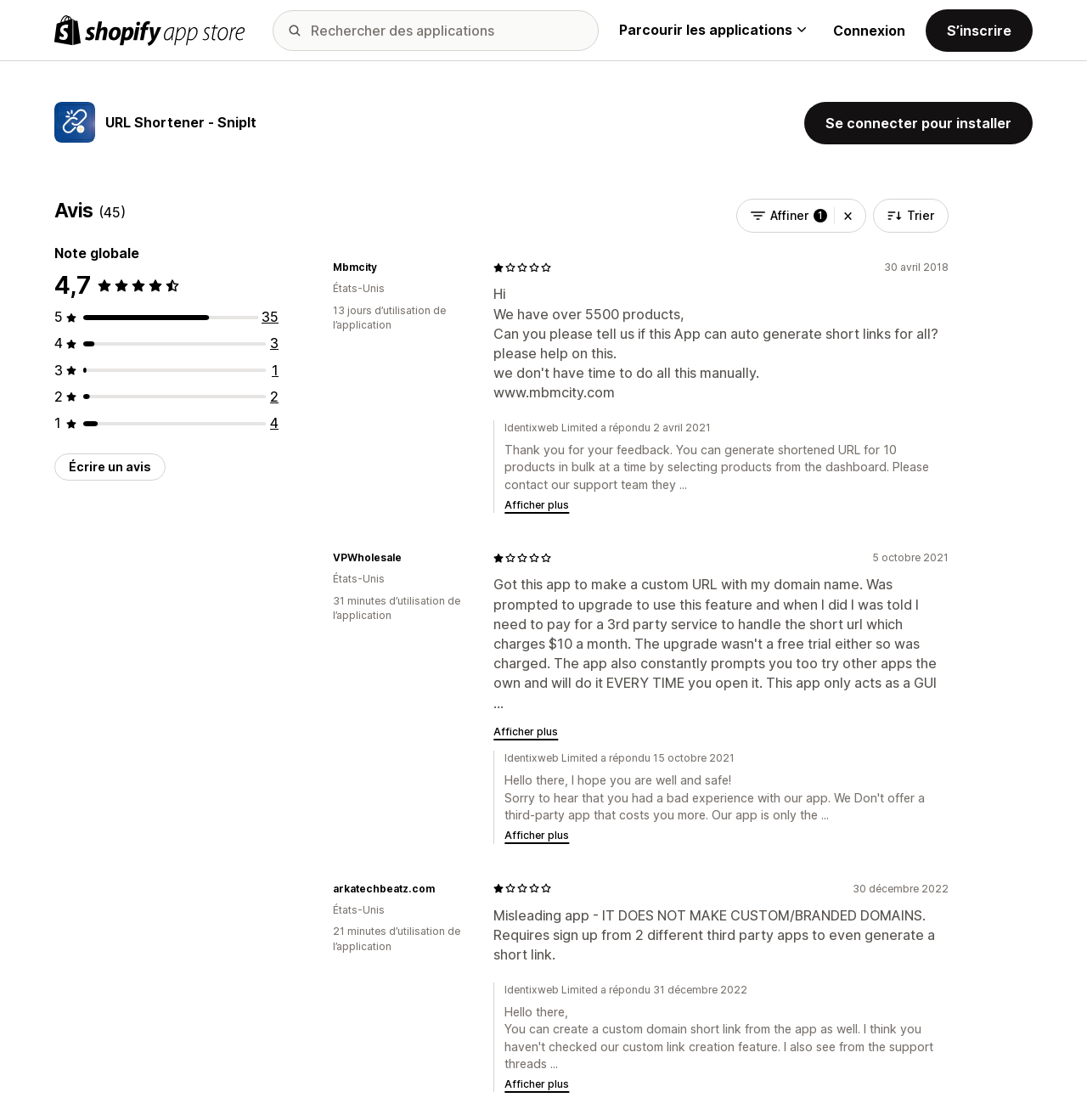Refer to the element description Connexion and identify the corresponding bounding box in the screenshot. Format the coordinates as (top-left x, top-left y, bottom-right x, bottom-right y) with values in the range of 0 to 1.

[0.766, 0.019, 0.833, 0.038]